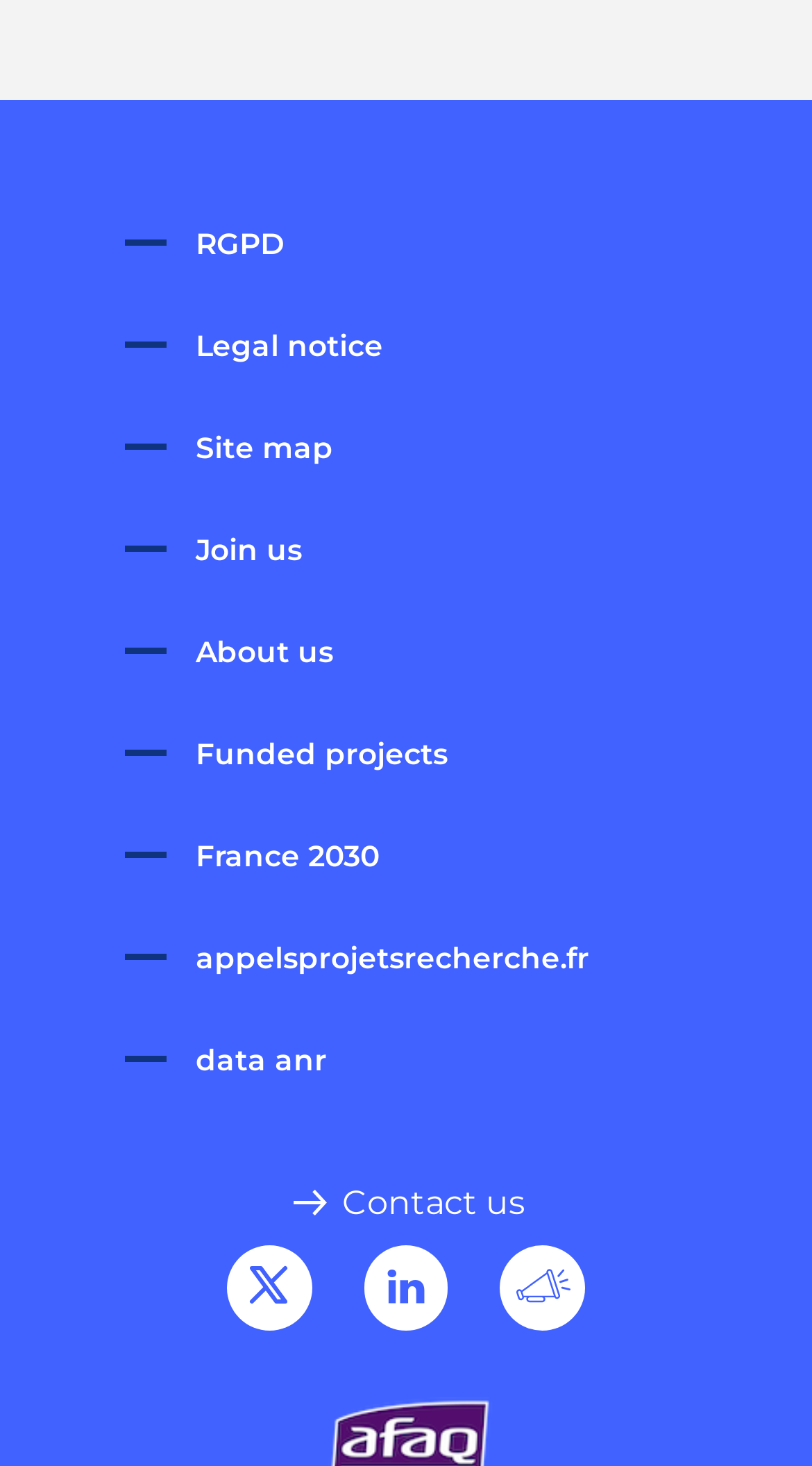Identify the bounding box coordinates of the specific part of the webpage to click to complete this instruction: "View RGPD".

[0.154, 0.154, 0.351, 0.179]